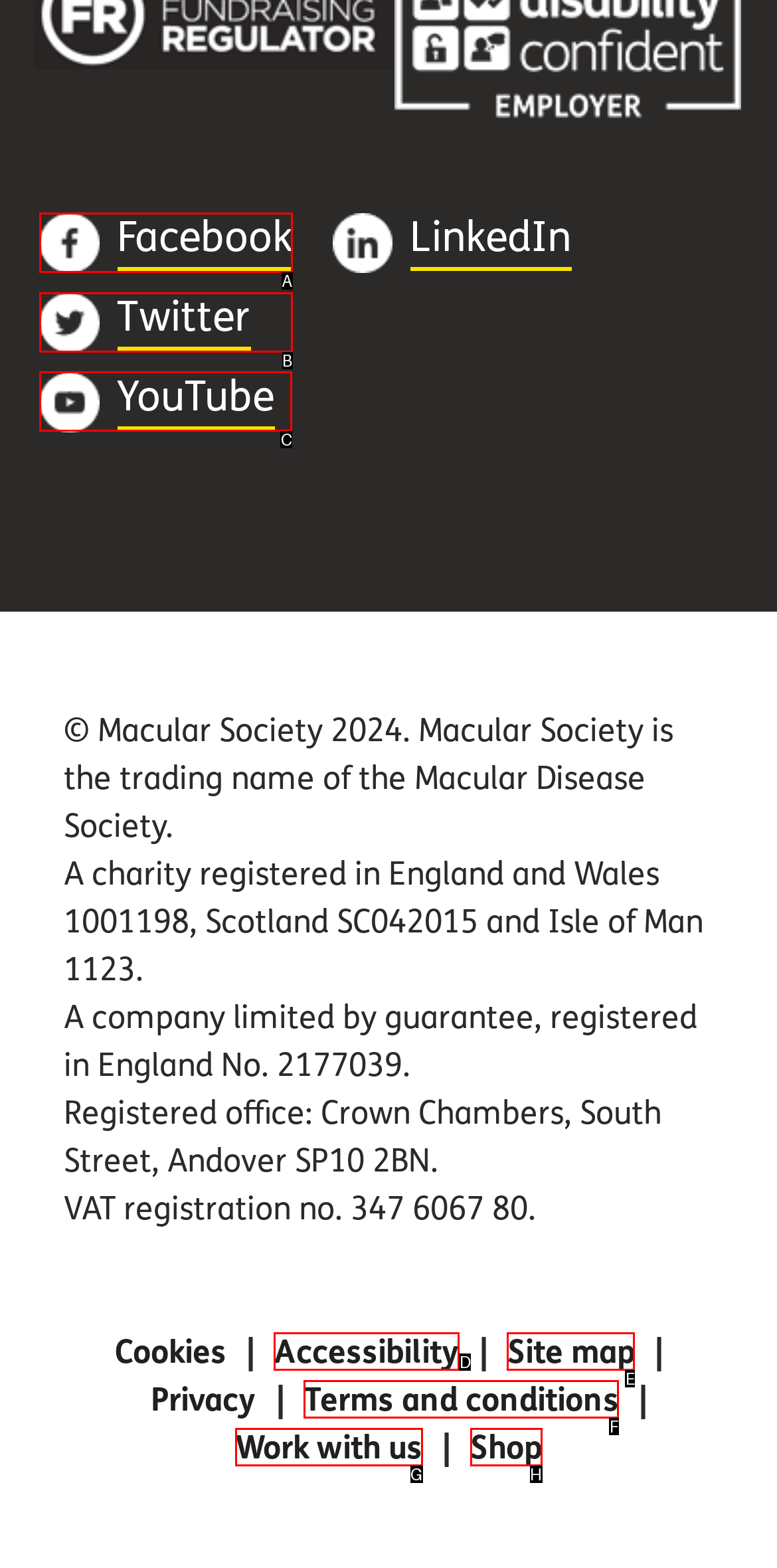Select the HTML element that needs to be clicked to perform the task: Subscribe on Youtube. Reply with the letter of the chosen option.

C